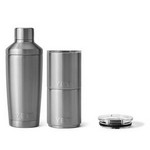Provide an extensive narrative of what is shown in the image.

The image showcases the YETI® Rambler™ Cocktail Shaker, an essential tool for mixology enthusiasts. This sleek, stainless steel cocktail shaker includes a 20 oz. shaker and two 10 oz. stackable lowball glasses, all designed to enhance your cocktail-making experience. Featuring a Magslider Lid for easy pouring and clean-up, this set combines functionality with a modern aesthetic, making it perfect for both home use and outdoor gatherings. Ideal for impressing guests or enjoying a drink in style, the YETI® Rambler™ Cocktail Shaker retails for $100.00.